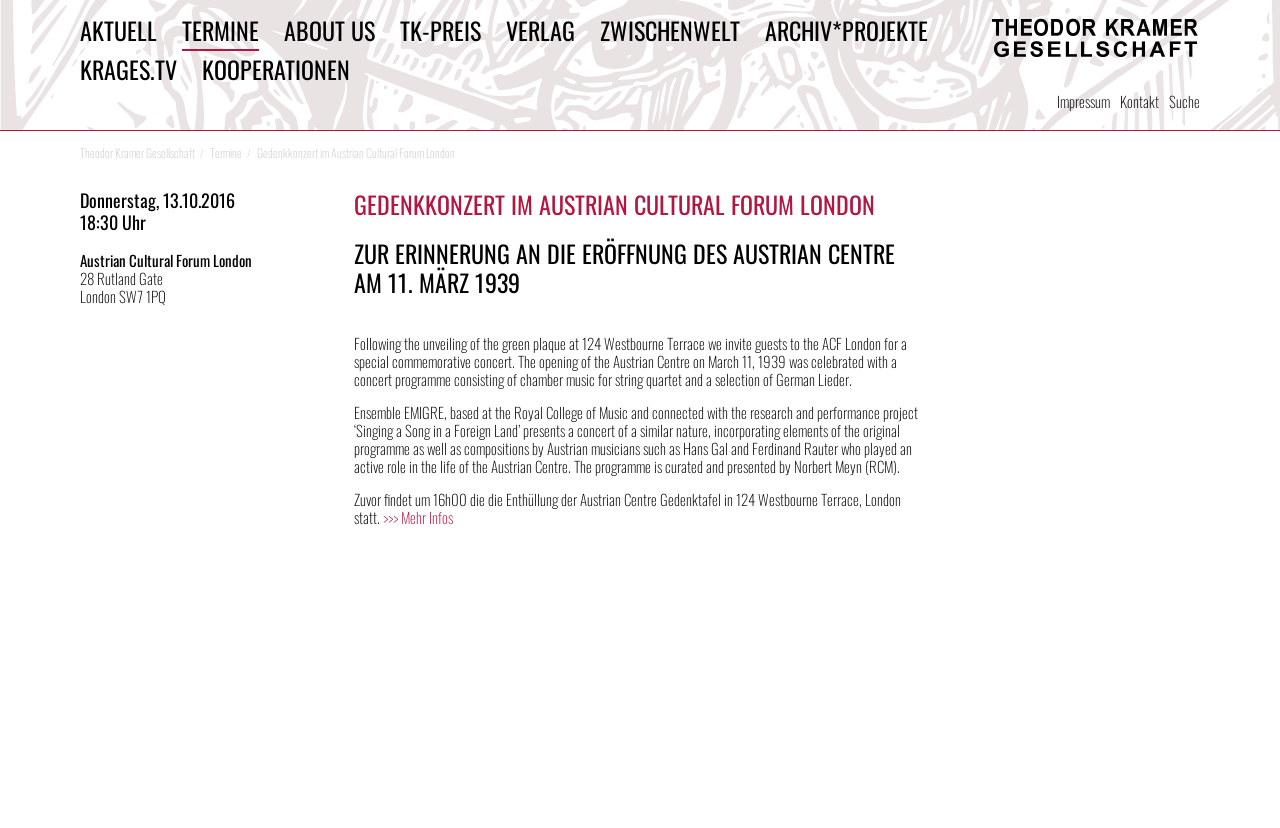Can you find the bounding box coordinates of the area I should click to execute the following instruction: "View Gedenkkonzert im Austrian Cultural Forum London details"?

[0.2, 0.174, 0.355, 0.194]